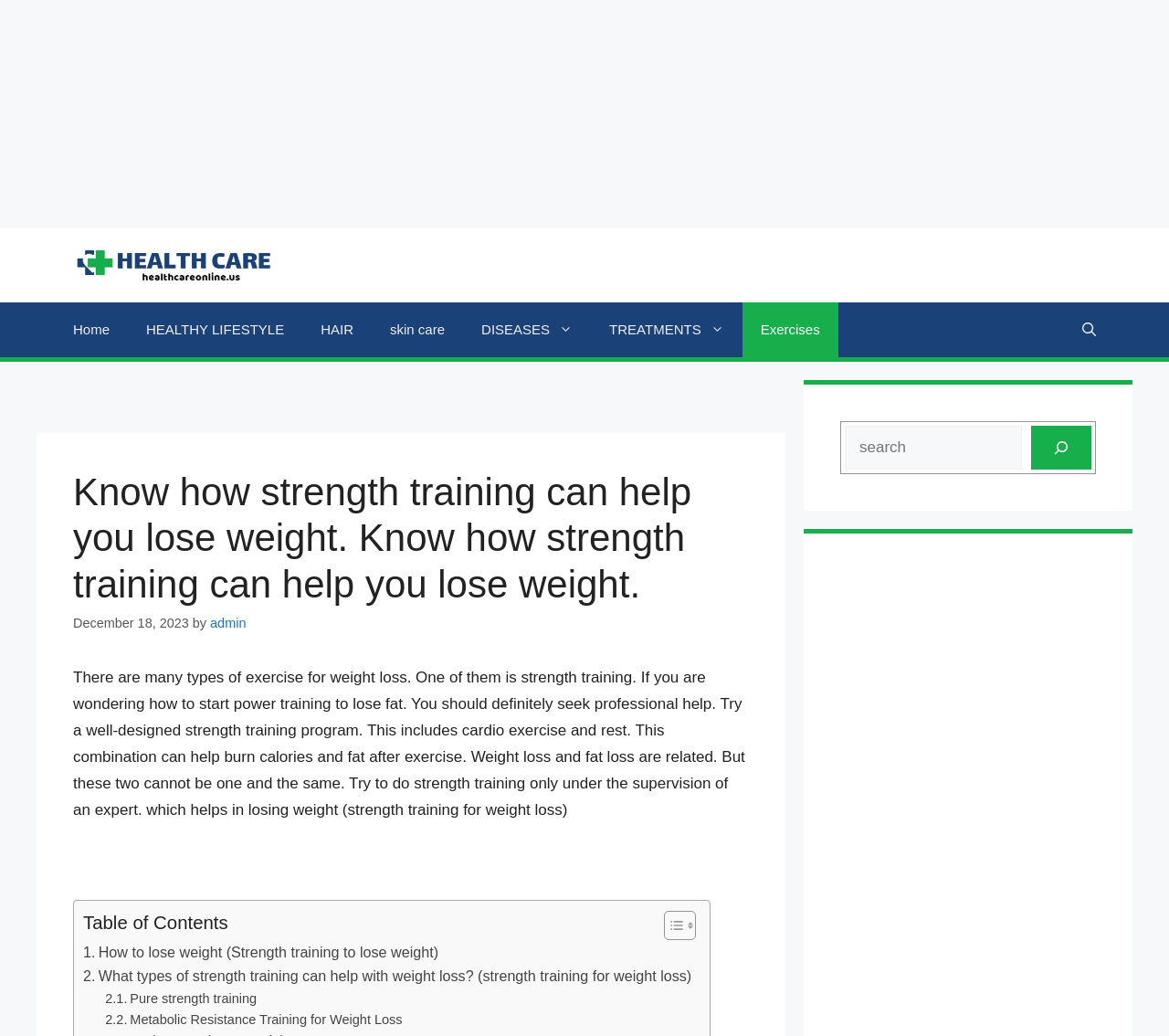How many sections are in the table of contents?
Please interpret the details in the image and answer the question thoroughly.

The table of contents has 4 sections, which are 'How to lose weight (Strength training to lose weight)', 'What types of strength training can help with weight loss?', 'Pure strength training', and 'Metabolic Resistance Training for Weight Loss'.